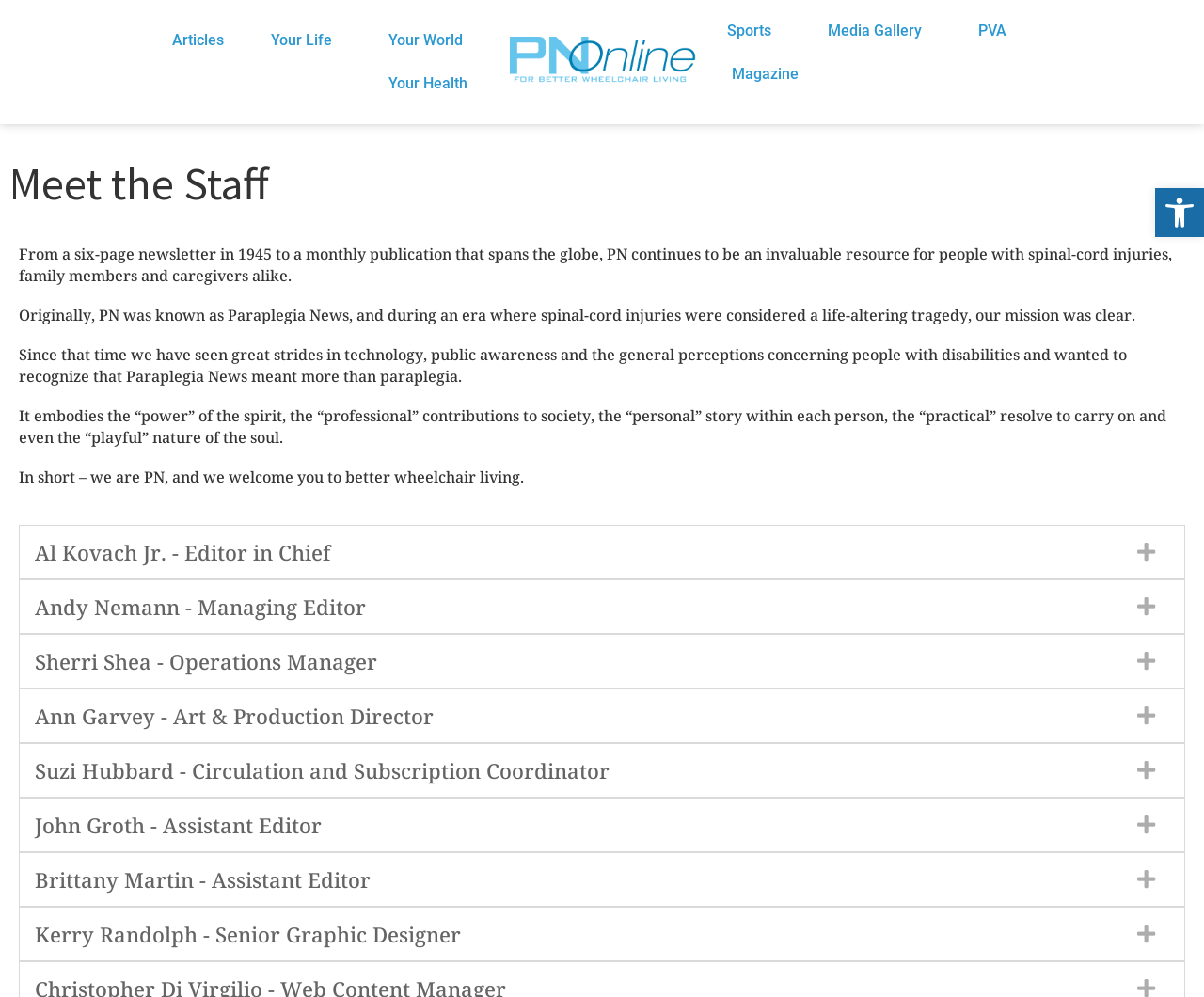Identify the bounding box coordinates of the section to be clicked to complete the task described by the following instruction: "Learn about Your Life". The coordinates should be four float numbers between 0 and 1, formatted as [left, top, right, bottom].

[0.209, 0.019, 0.299, 0.062]